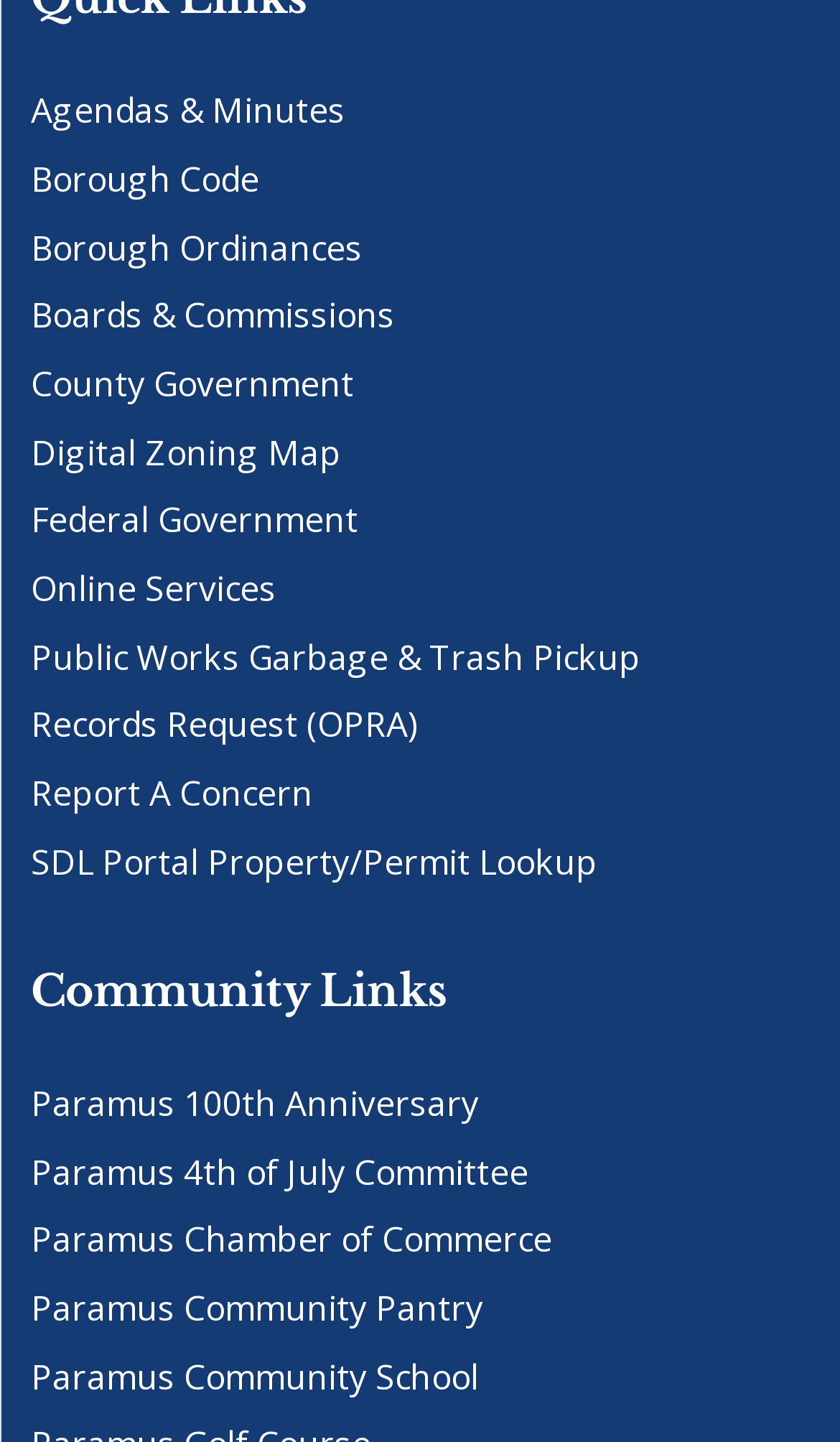How many government-related links are on the webpage?
Using the information from the image, provide a comprehensive answer to the question.

I searched for links related to government by looking for keywords like 'Borough', 'County', and 'Federal'. I found 5 links that match this criteria: 'Agendas & Minutes', 'Borough Code', 'Borough Ordinances', 'County Government', and 'Federal Government'.